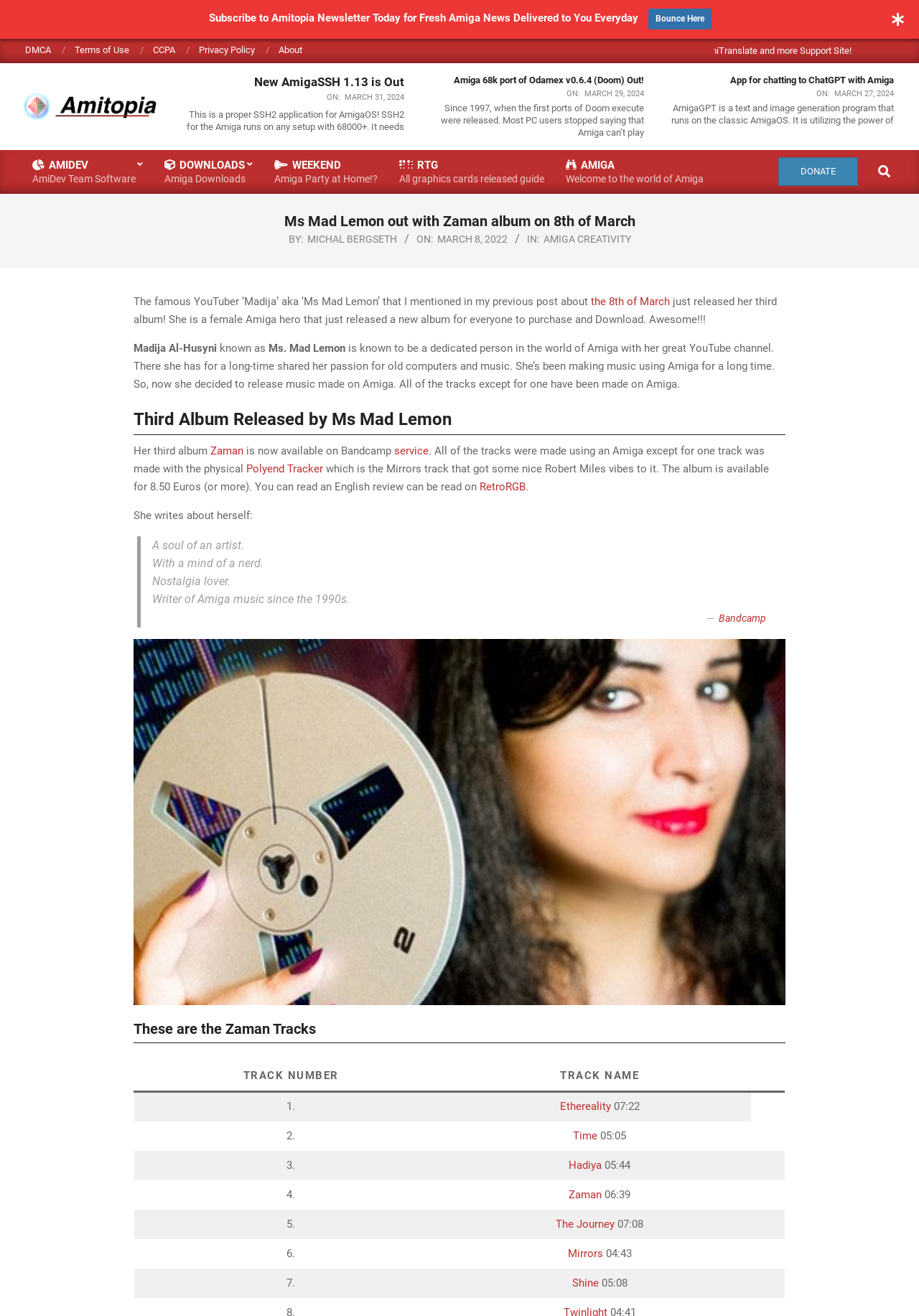Please identify the bounding box coordinates of where to click in order to follow the instruction: "Visit the 'Amiga CREATIVITY' category".

[0.591, 0.178, 0.686, 0.186]